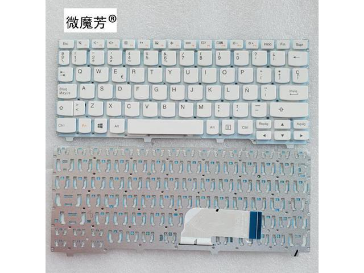Give a one-word or one-phrase response to the question:
What is the purpose of the base plate?

To support keys and components